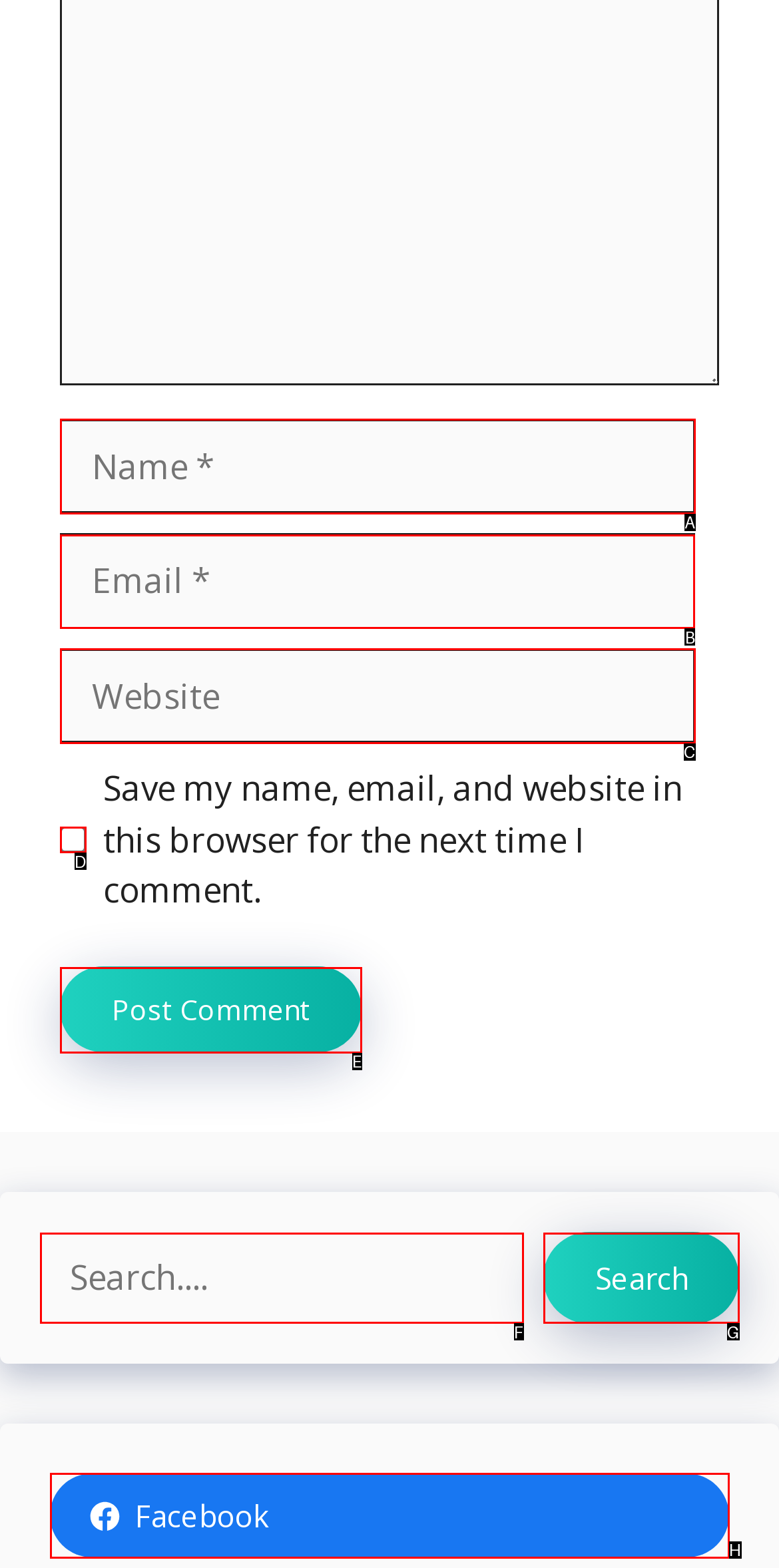Identify the HTML element to select in order to accomplish the following task: Input your email
Reply with the letter of the chosen option from the given choices directly.

B